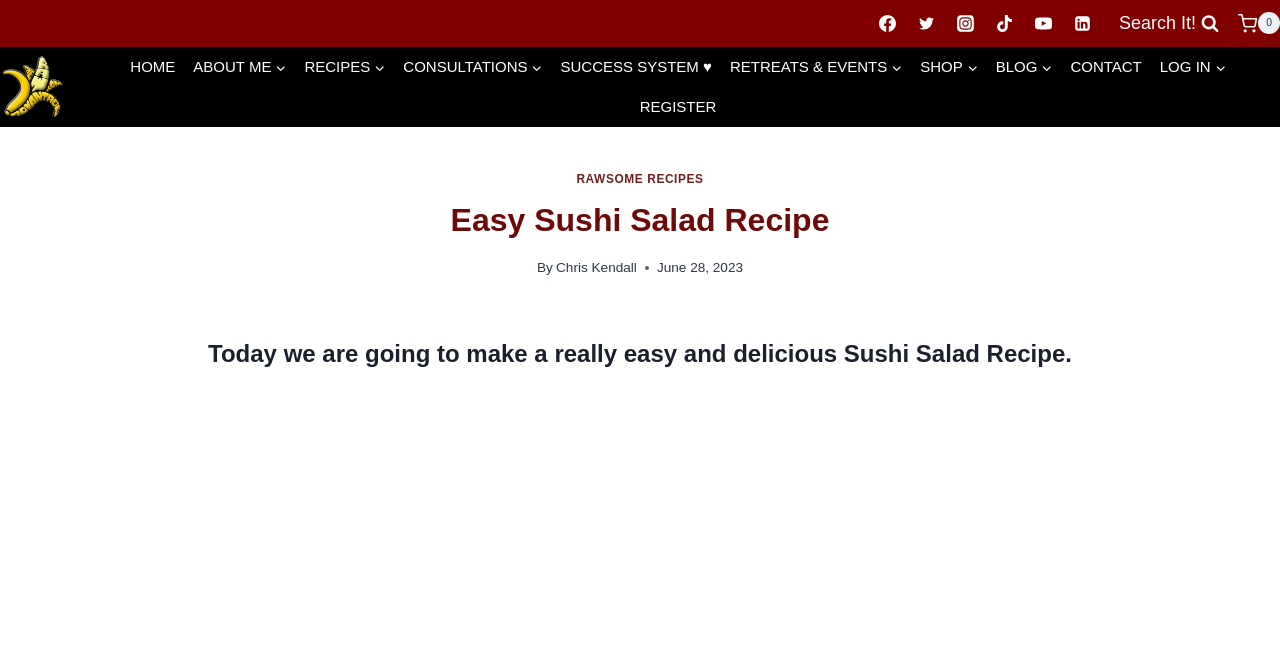Please mark the clickable region by giving the bounding box coordinates needed to complete this instruction: "Get Notified About Each Recall via Email".

None